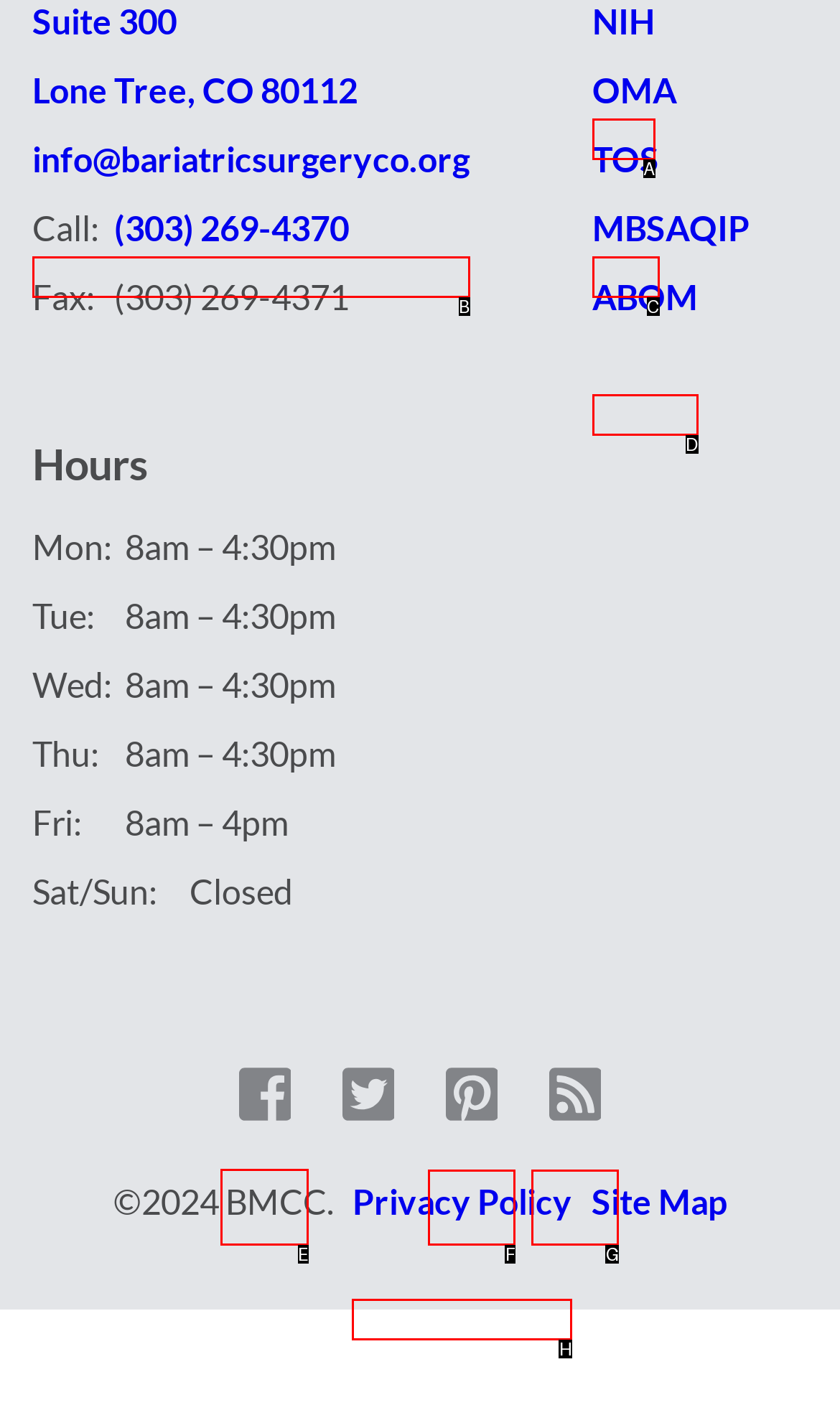Determine the appropriate lettered choice for the task: Follow on Facebook. Reply with the correct letter.

E